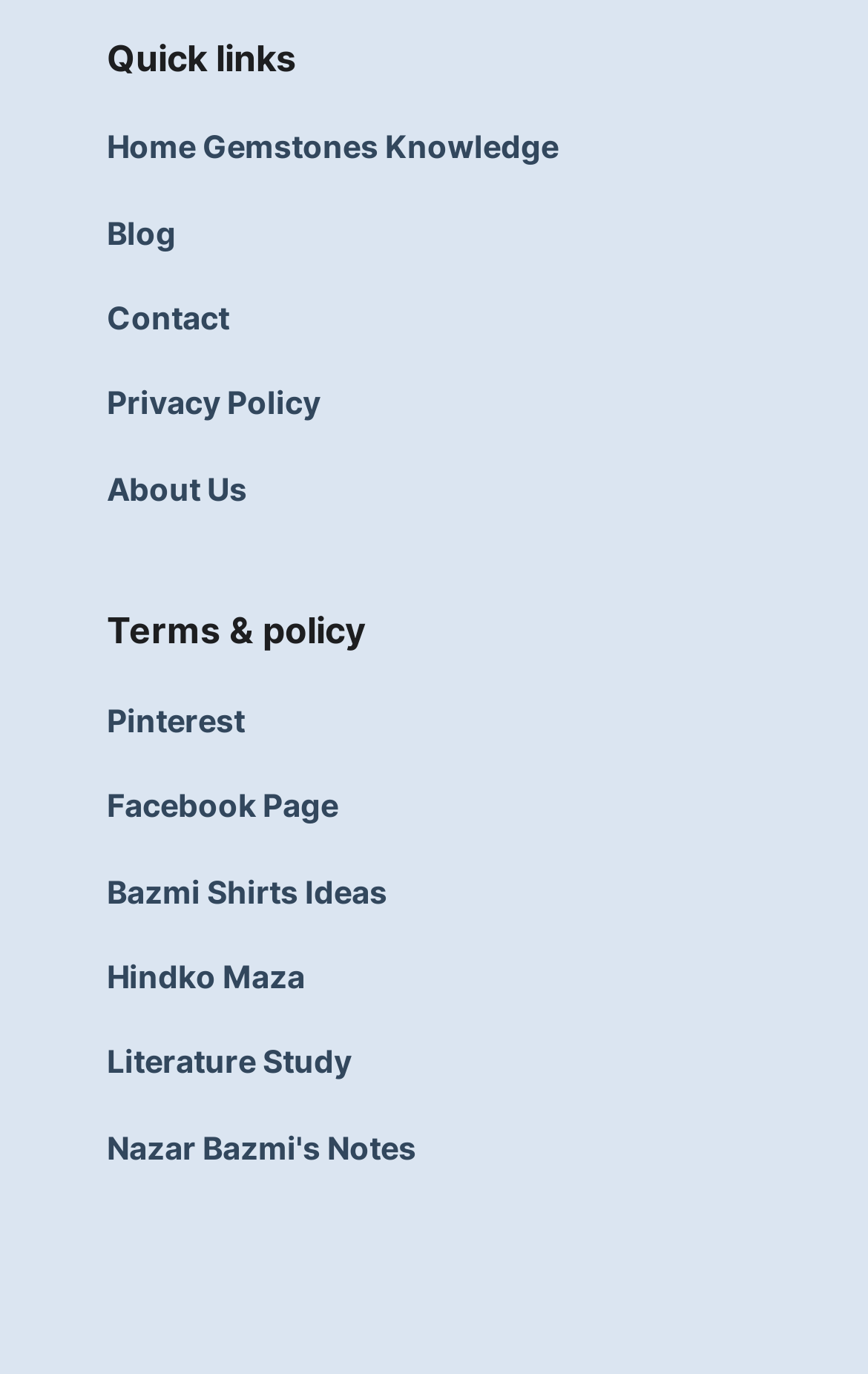Please specify the bounding box coordinates of the region to click in order to perform the following instruction: "read blog".

[0.123, 0.152, 0.877, 0.188]